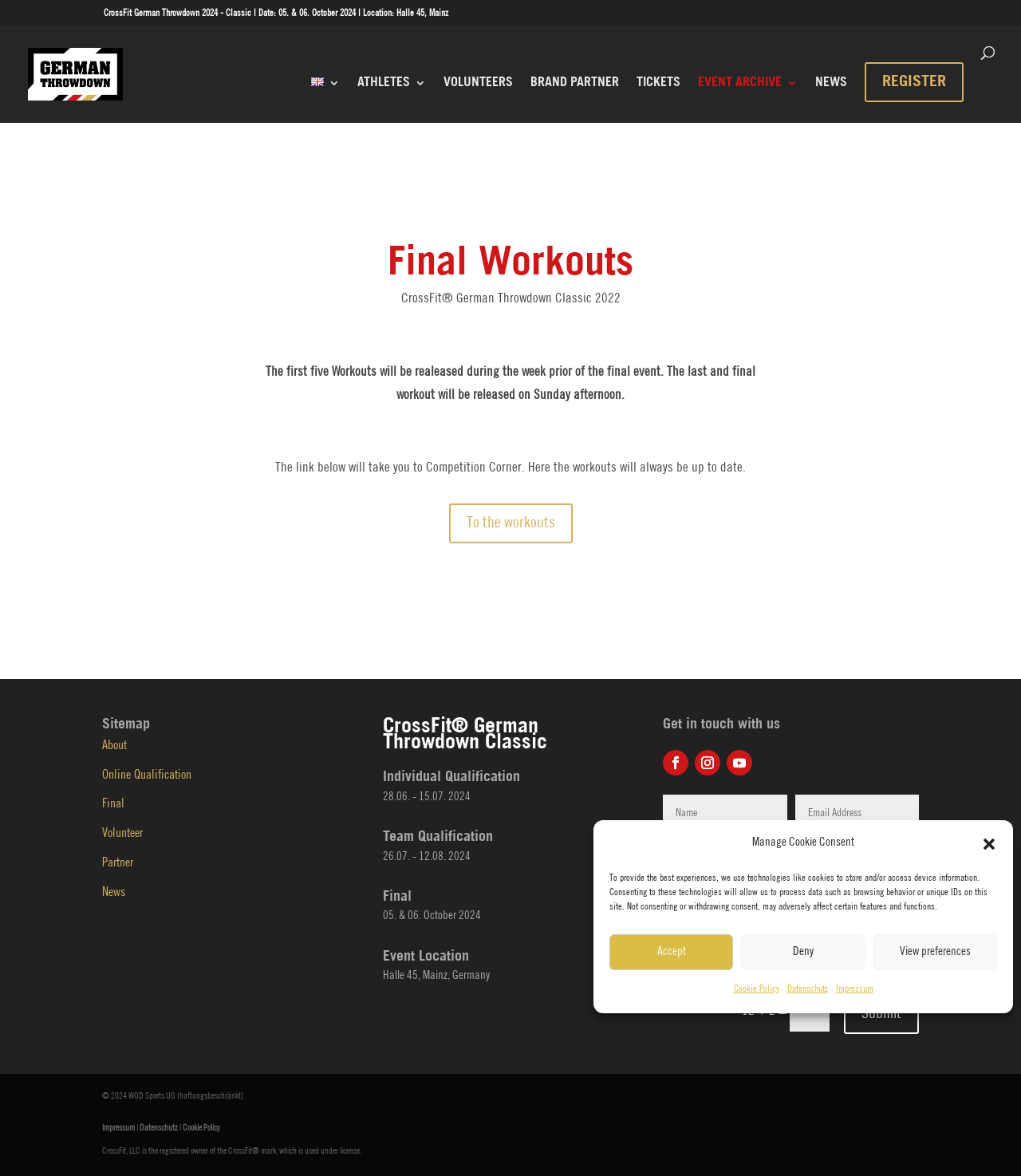What is the location of the CrossFit German Throwdown Classic 2022?
Based on the image, answer the question with as much detail as possible.

I found the answer by looking at the StaticText element with the text 'Halle 45, Mainz, Germany' which is located under the 'Event Location' heading.